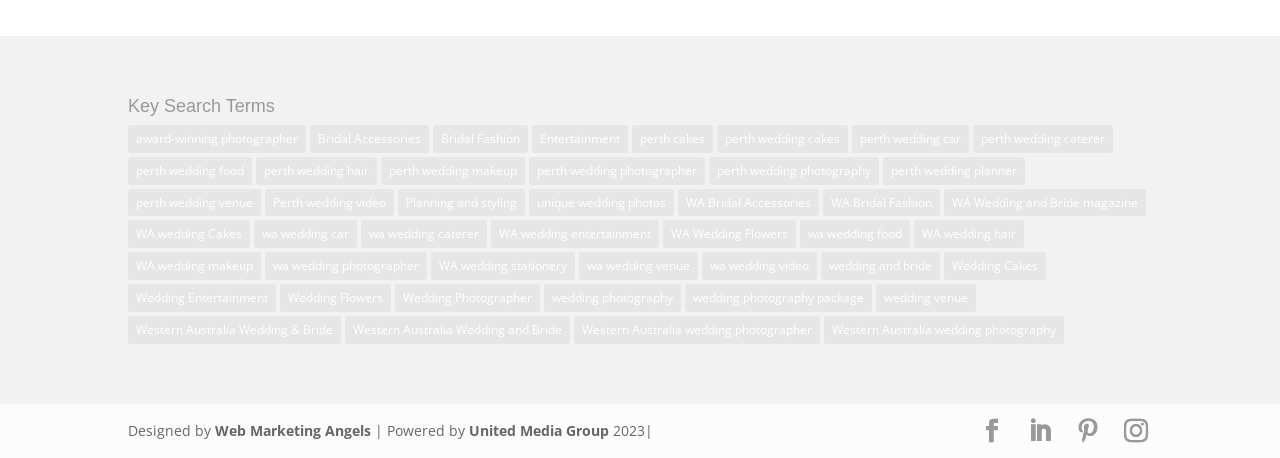Please provide a detailed answer to the question below based on the screenshot: 
How many items are listed under 'WA wedding venue'?

According to the link 'wa wedding venue (83 items)', there are 83 items listed under this category.